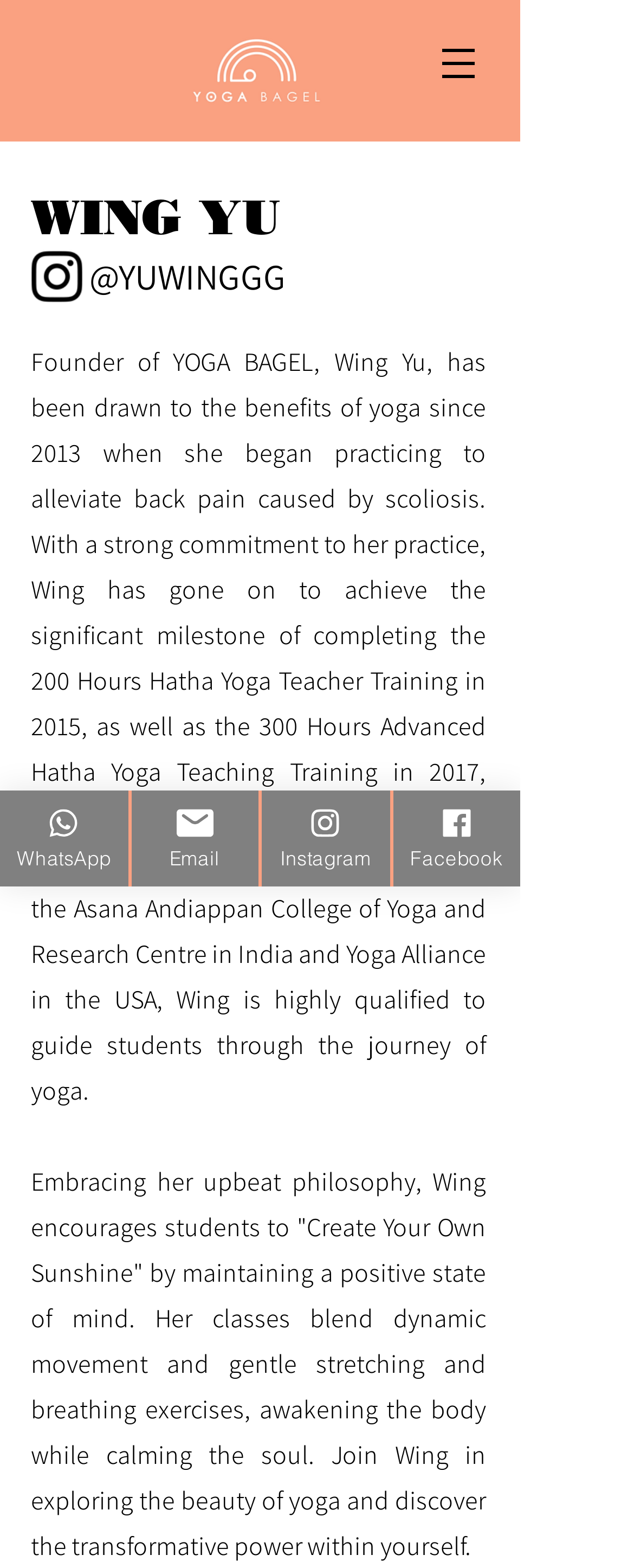From the given element description: "Email", find the bounding box for the UI element. Provide the coordinates as four float numbers between 0 and 1, in the order [left, top, right, bottom].

[0.206, 0.504, 0.408, 0.565]